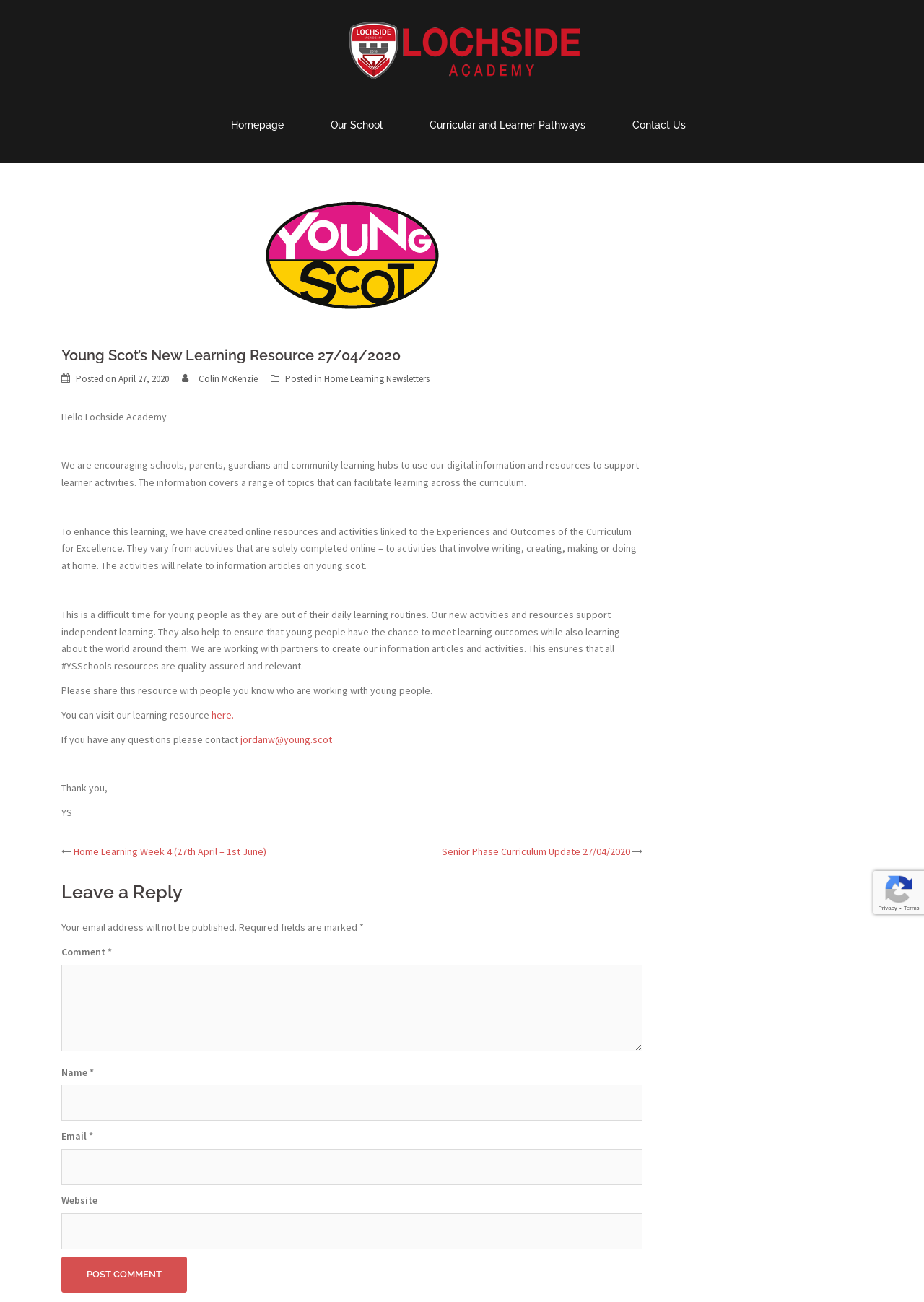Locate the bounding box of the UI element based on this description: "Senior Phase Curriculum Update 27/04/2020". Provide four float numbers between 0 and 1 as [left, top, right, bottom].

[0.478, 0.649, 0.682, 0.659]